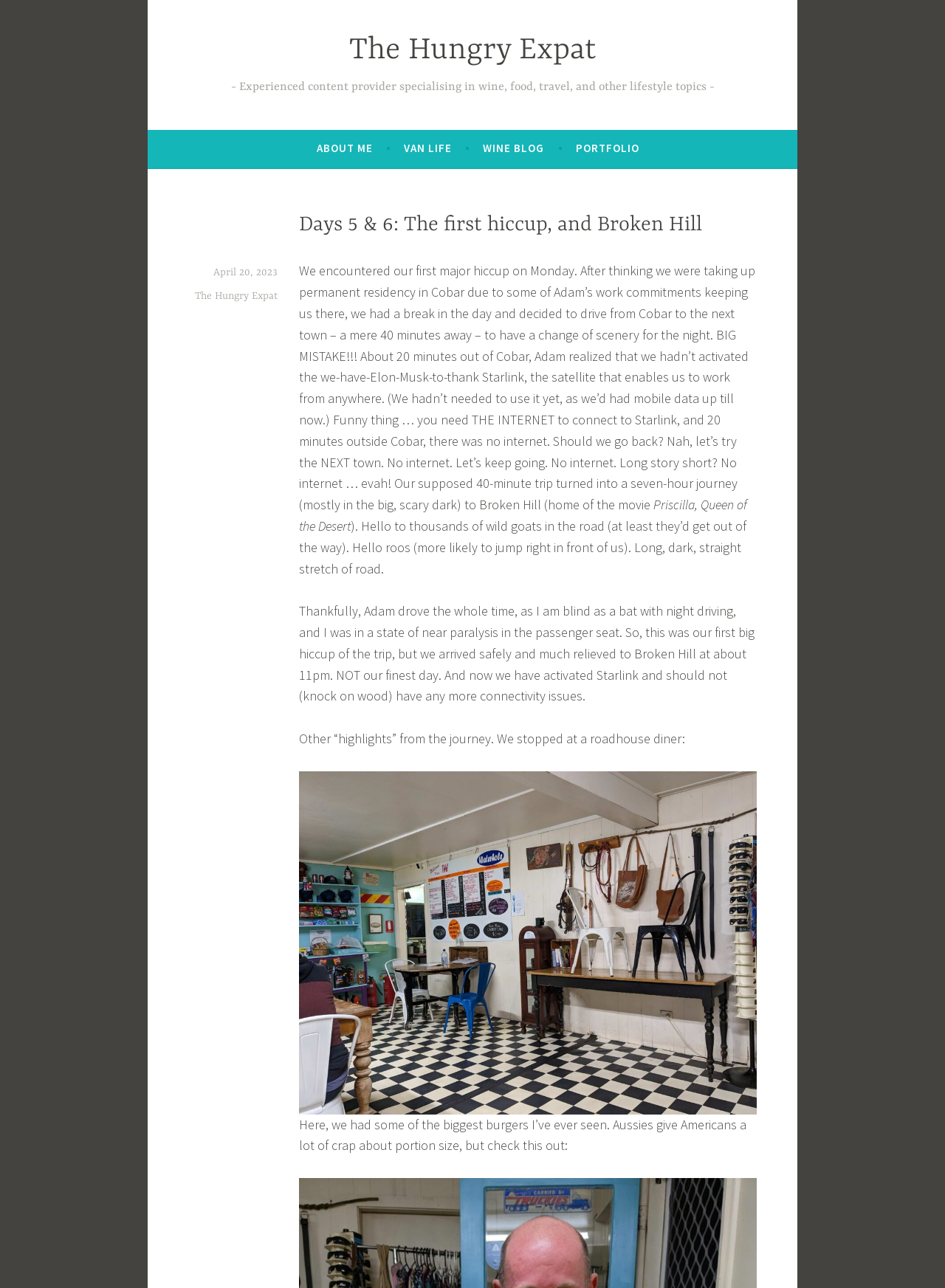Given the description The Hungry Expat, predict the bounding box coordinates of the UI element. Ensure the coordinates are in the format (top-left x, top-left y, bottom-right x, bottom-right y) and all values are between 0 and 1.

[0.37, 0.026, 0.63, 0.053]